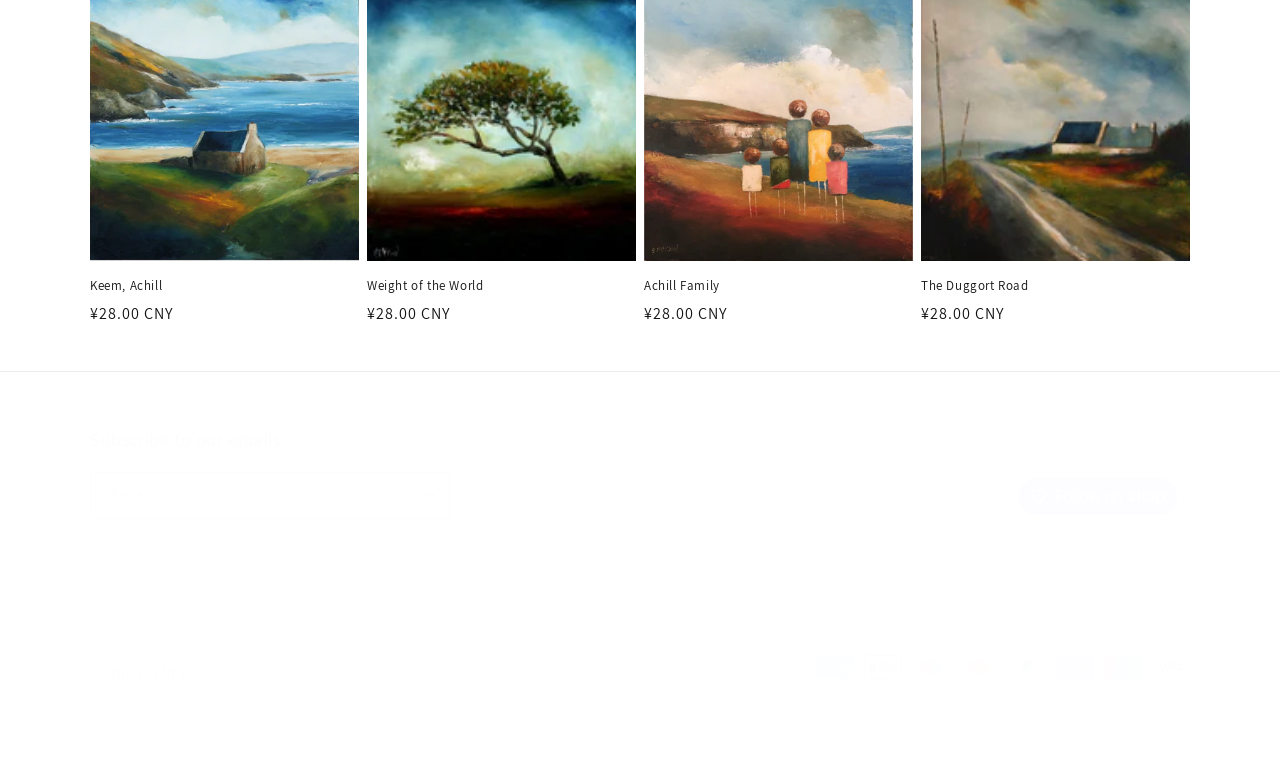Show the bounding box coordinates of the region that should be clicked to follow the instruction: "Enter email address in the 'Email' textbox."

[0.071, 0.613, 0.351, 0.671]